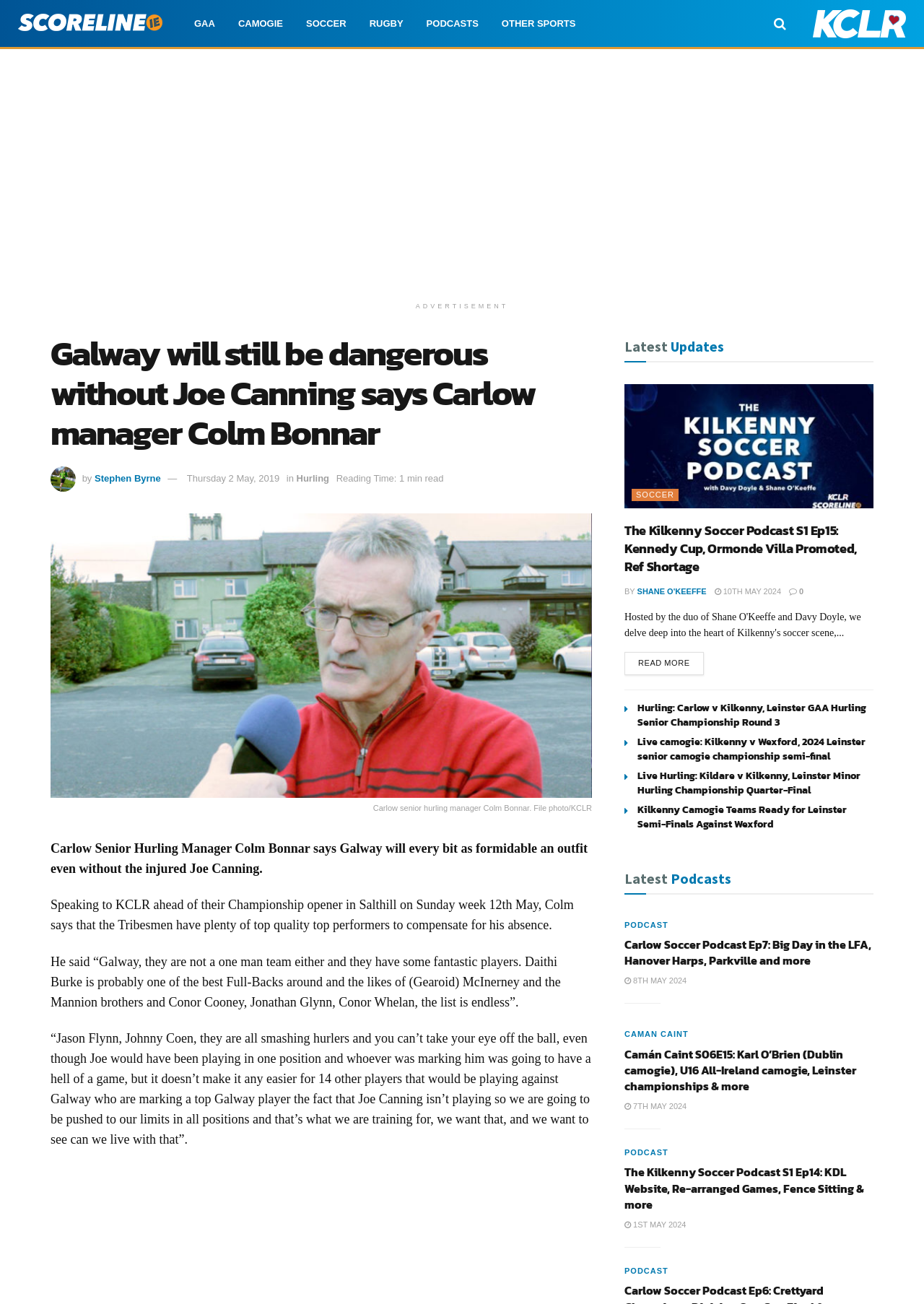How many articles are listed under 'Latest Updates'?
Refer to the image and provide a detailed answer to the question.

Under the 'Latest Updates' section, there are four articles listed, each with a heading and a link. These articles are 'The Kilkenny Soccer Podcast with Davy Doyle & Shane O’Keeffe Episode 1', 'Hurling: Carlow v Kilkenny, Leinster GAA Hurling Senior Championship Round 3', 'Live camogie: Kilkenny v Wexford, 2024 Leinster senior camogie championship semi-final', and 'Live Hurling: Kildare v Kilkenny, Leinster Minor Hurling Championship Quarter-Final'.